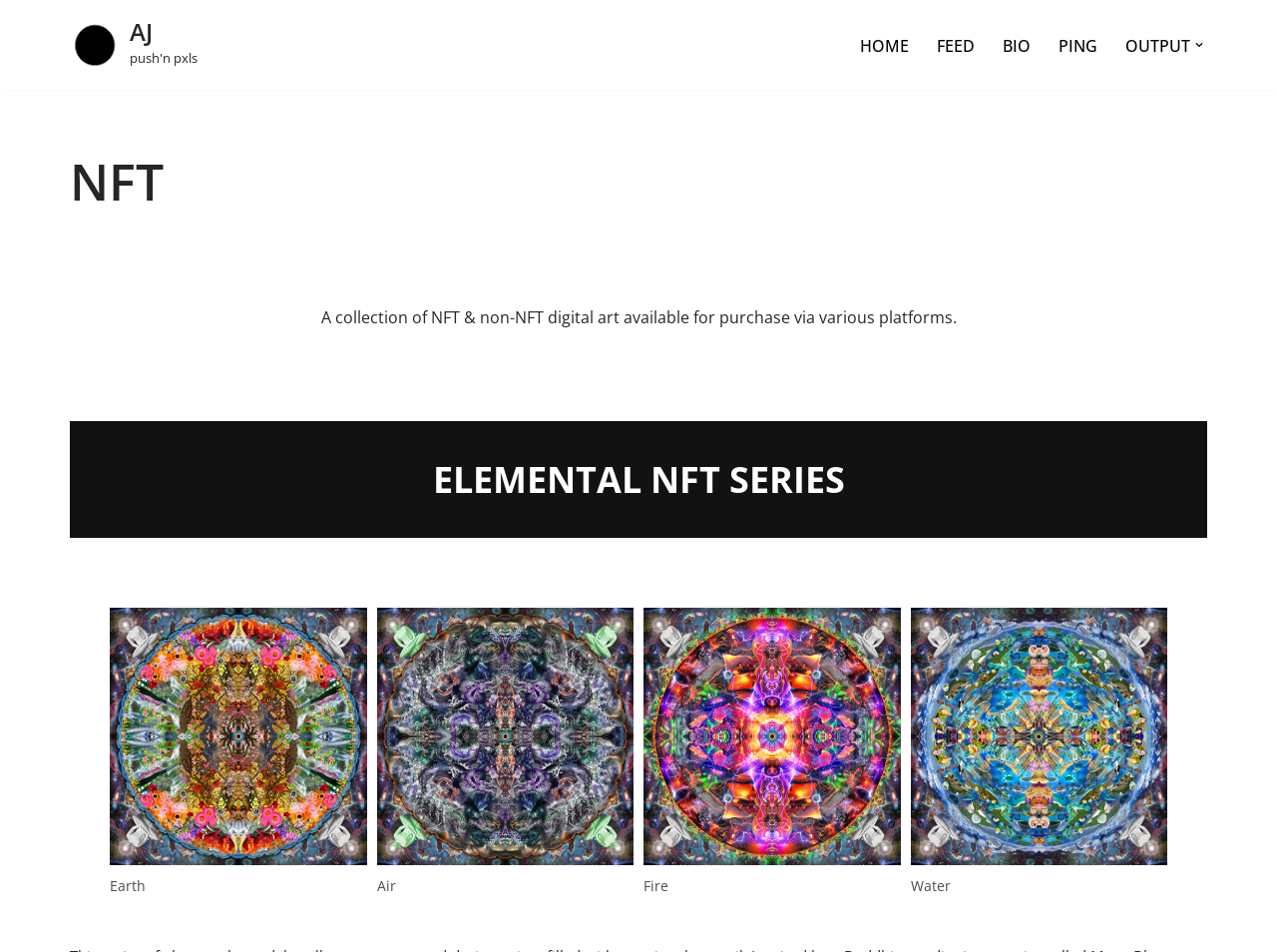Pinpoint the bounding box coordinates of the clickable area necessary to execute the following instruction: "view the Earth NFT". The coordinates should be given as four float numbers between 0 and 1, namely [left, top, right, bottom].

[0.086, 0.882, 0.287, 0.905]